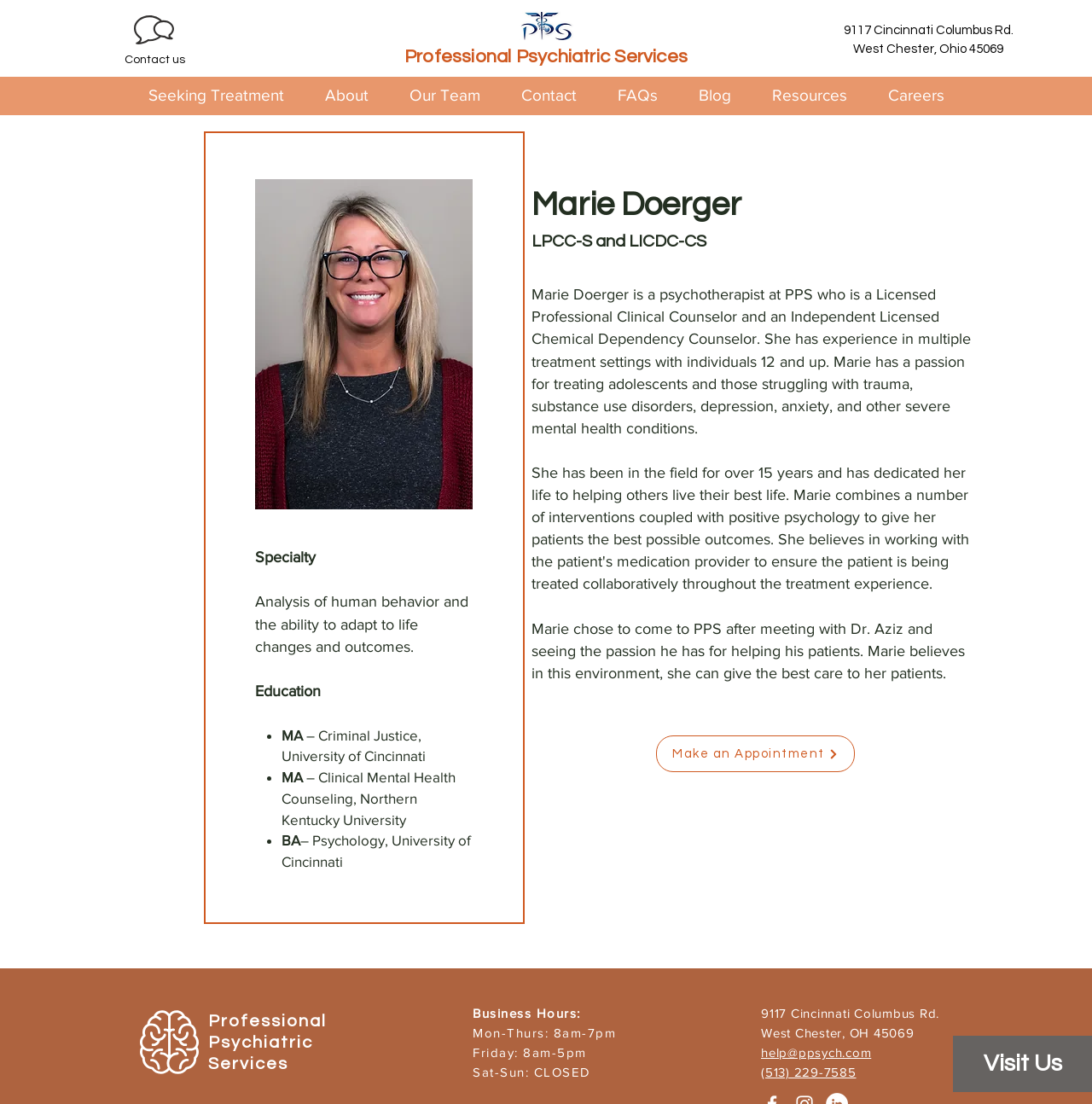What is the phone number of Professional Psychiatric Services?
Based on the image, answer the question in a detailed manner.

I found the answer by looking at the link element '(513) 229-7585' which seems to be a phone number and is located near the address and email of Professional Psychiatric Services.